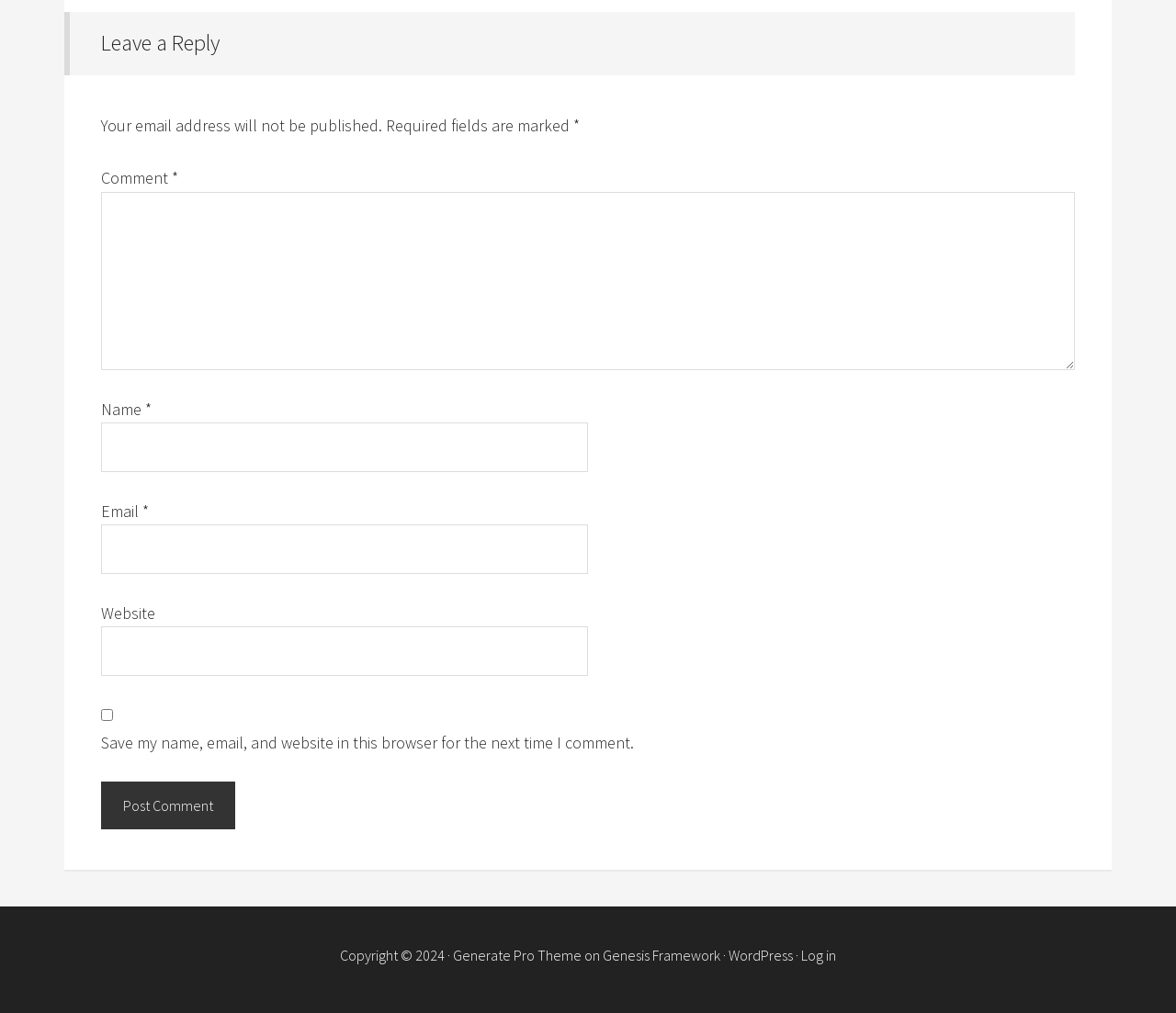Please provide a detailed answer to the question below based on the screenshot: 
What is the function of the checkbox?

The checkbox is labeled 'Save my name, email, and website in this browser for the next time I comment.' which suggests that its function is to save the user's data for future comments.